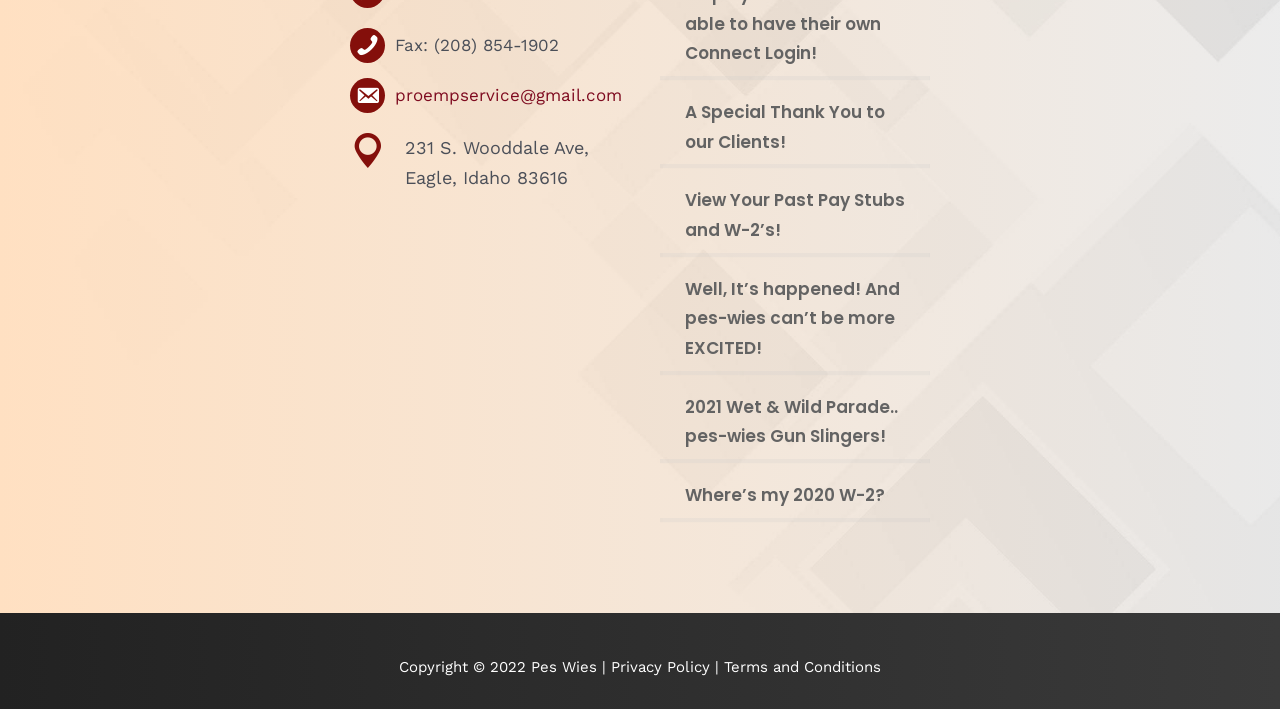What is the fax number?
Provide a detailed and well-explained answer to the question.

I found the fax number by looking at the StaticText element with the ID 461, which contains the text 'Fax: (208) 854-1902'.